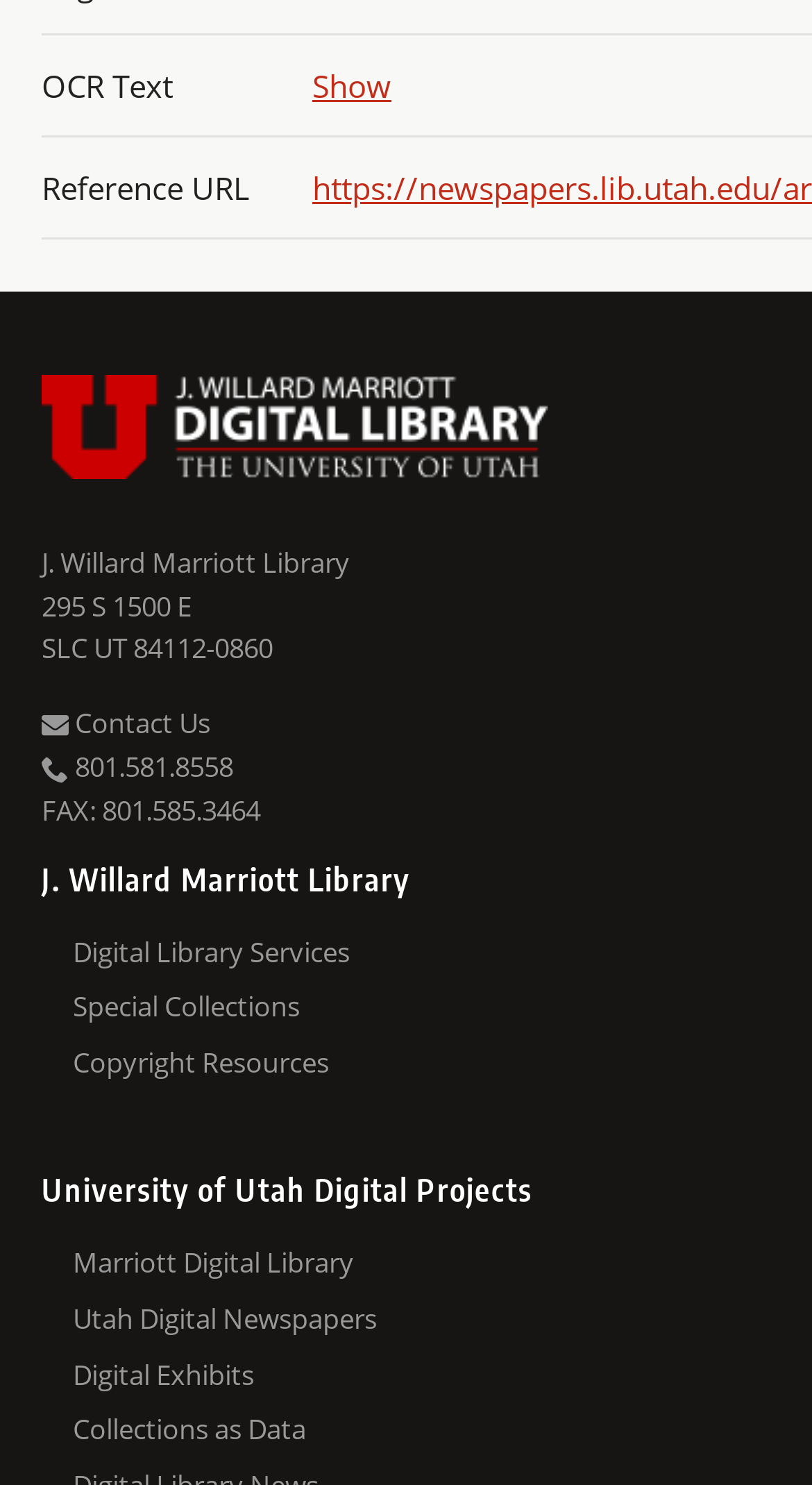Find the bounding box coordinates of the area that needs to be clicked in order to achieve the following instruction: "visit the contact us page". The coordinates should be specified as four float numbers between 0 and 1, i.e., [left, top, right, bottom].

[0.051, 0.09, 0.259, 0.115]